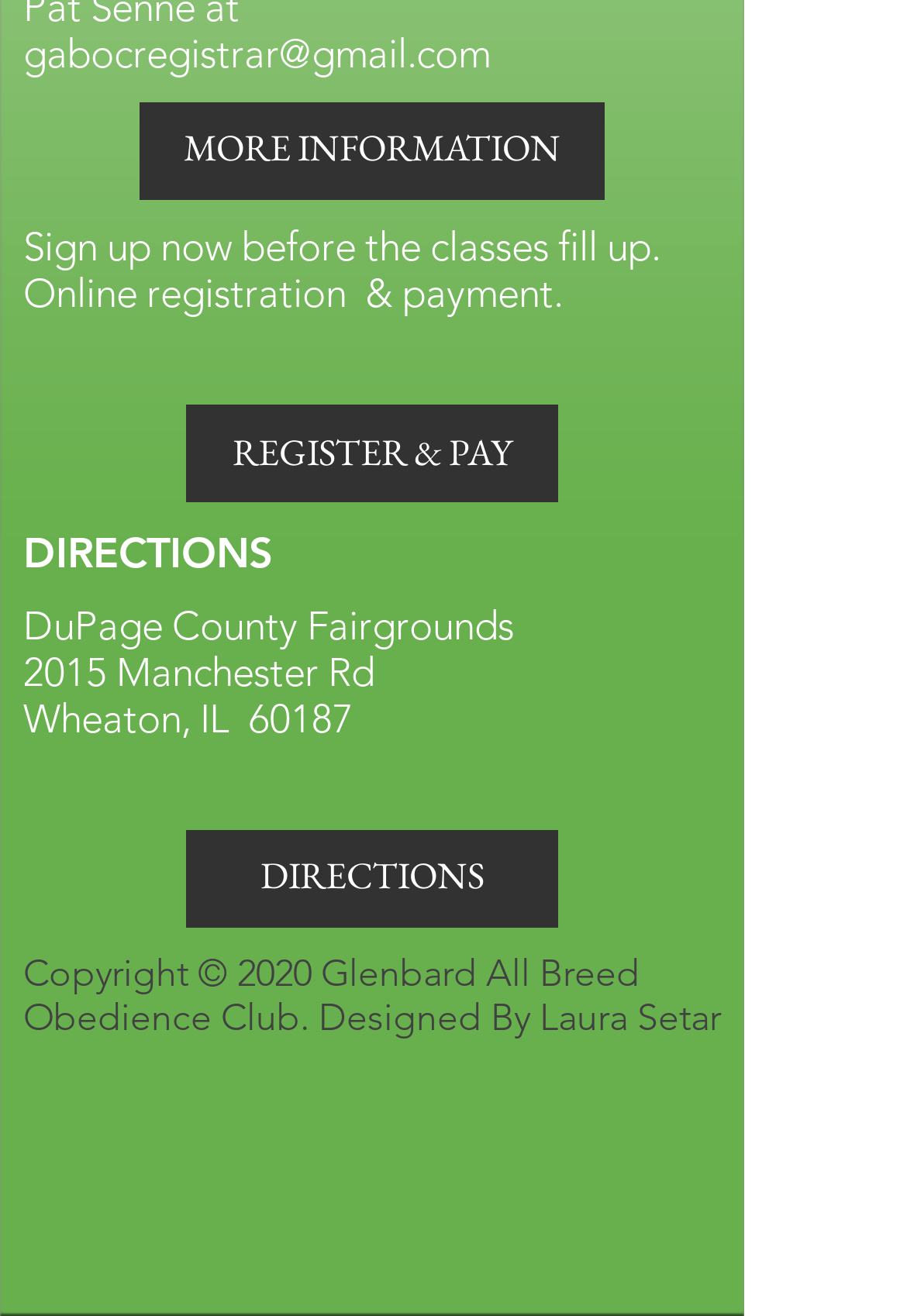What is the name of the organization?
Answer the question with detailed information derived from the image.

The name of the organization can be found in the copyright information at the bottom of the webpage, which states 'Copyright © 2020 Glenbard All Breed Obedience Club. Designed By Laura Setar'.